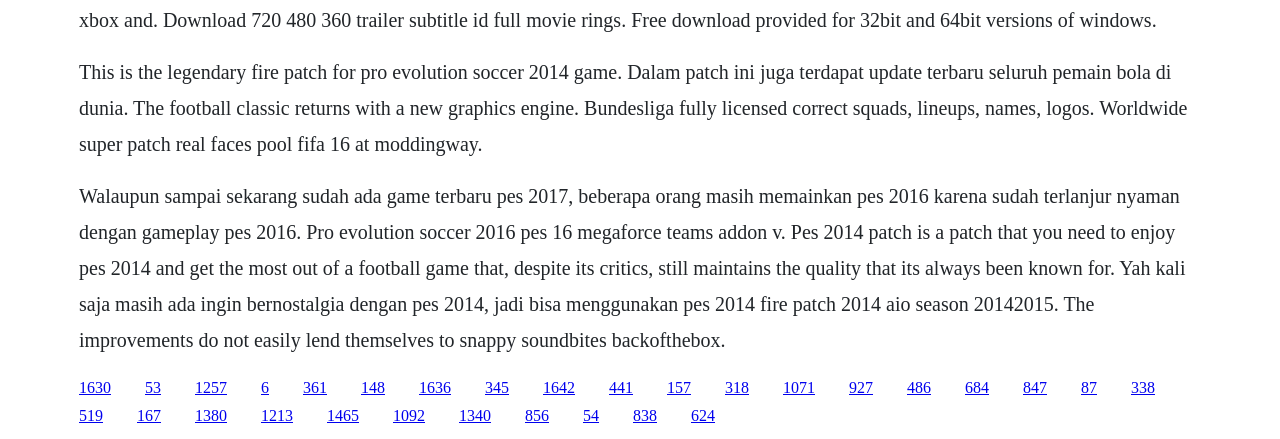Locate the bounding box coordinates of the item that should be clicked to fulfill the instruction: "Check out the Pes 2014 patch features".

[0.062, 0.42, 0.926, 0.799]